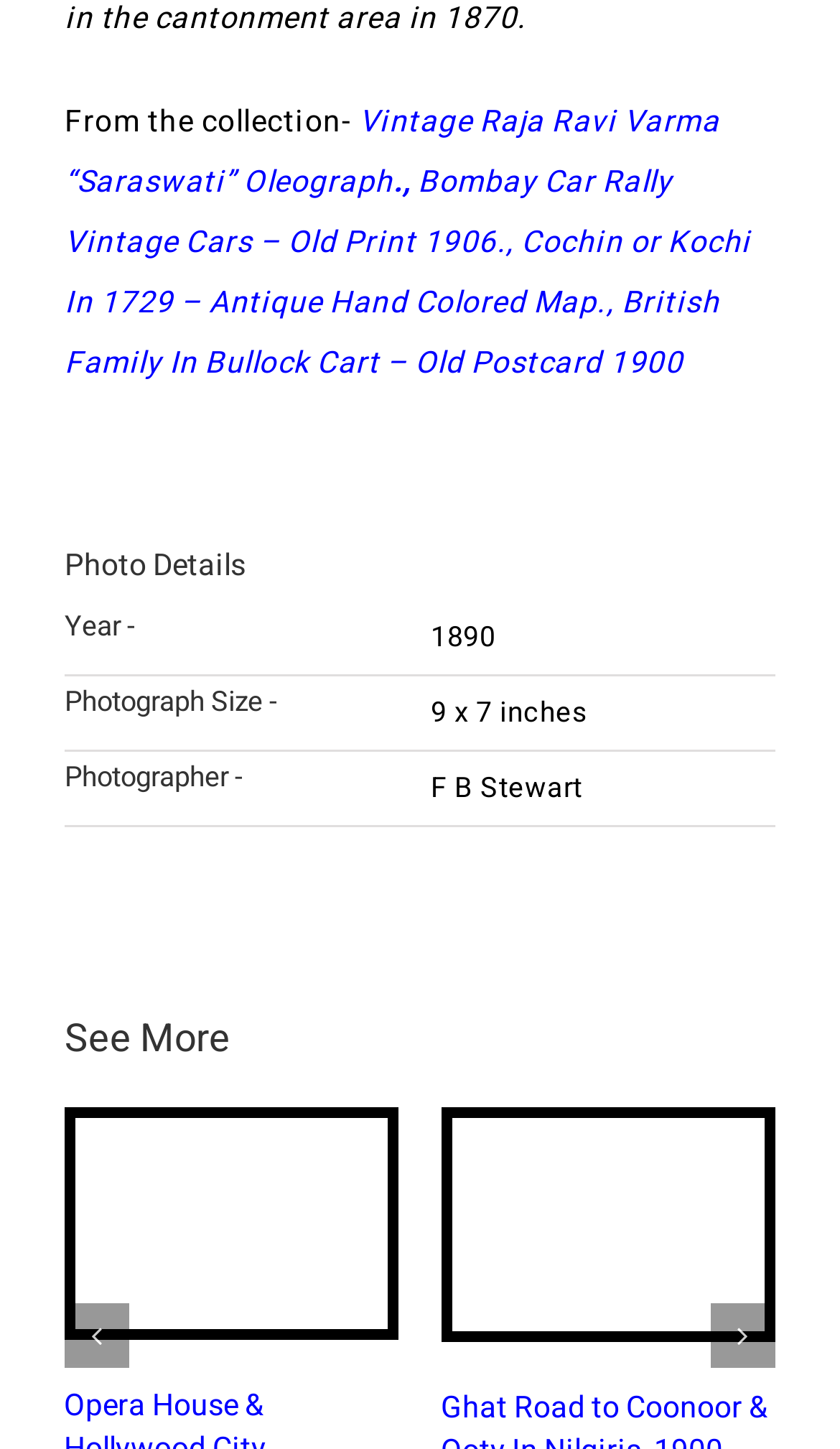What is the year of the photograph?
Please provide a detailed answer to the question.

The year of the photograph can be found in the 'Photo Details' section, under the 'Year -' heading, where it is stated as '1890'.